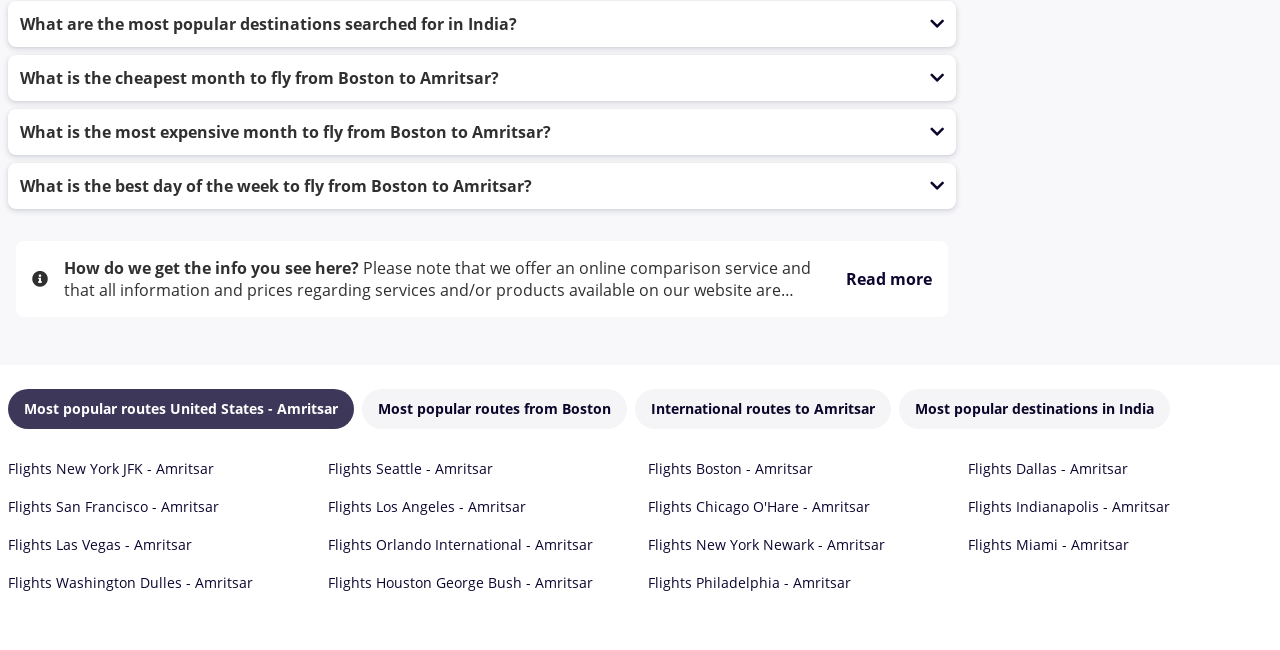Refer to the screenshot and give an in-depth answer to this question: How many links to flights from Boston to Amritsar are listed on the webpage?

The webpage lists one link to flights from Boston to Amritsar, which is 'Flights Boston - Amritsar'. This link is listed among other popular routes and destinations in India.